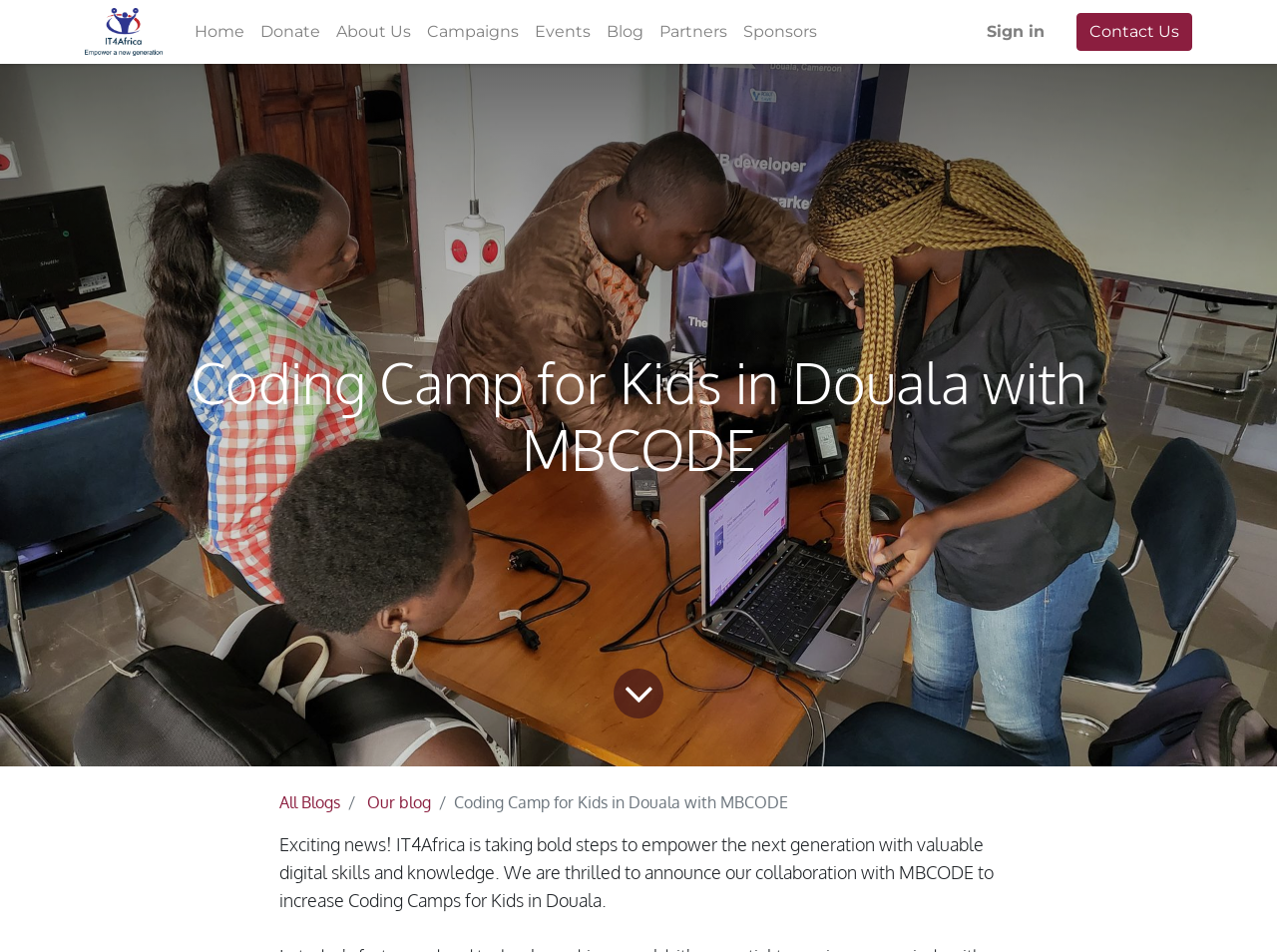What is the topic of the blog post?
Provide a fully detailed and comprehensive answer to the question.

The blog post is about the coding camp for kids in Douala, which is a collaboration between IT4Africa and MBCODE. The post announces the exciting news of this collaboration and its purpose of empowering the next generation with digital skills and knowledge.